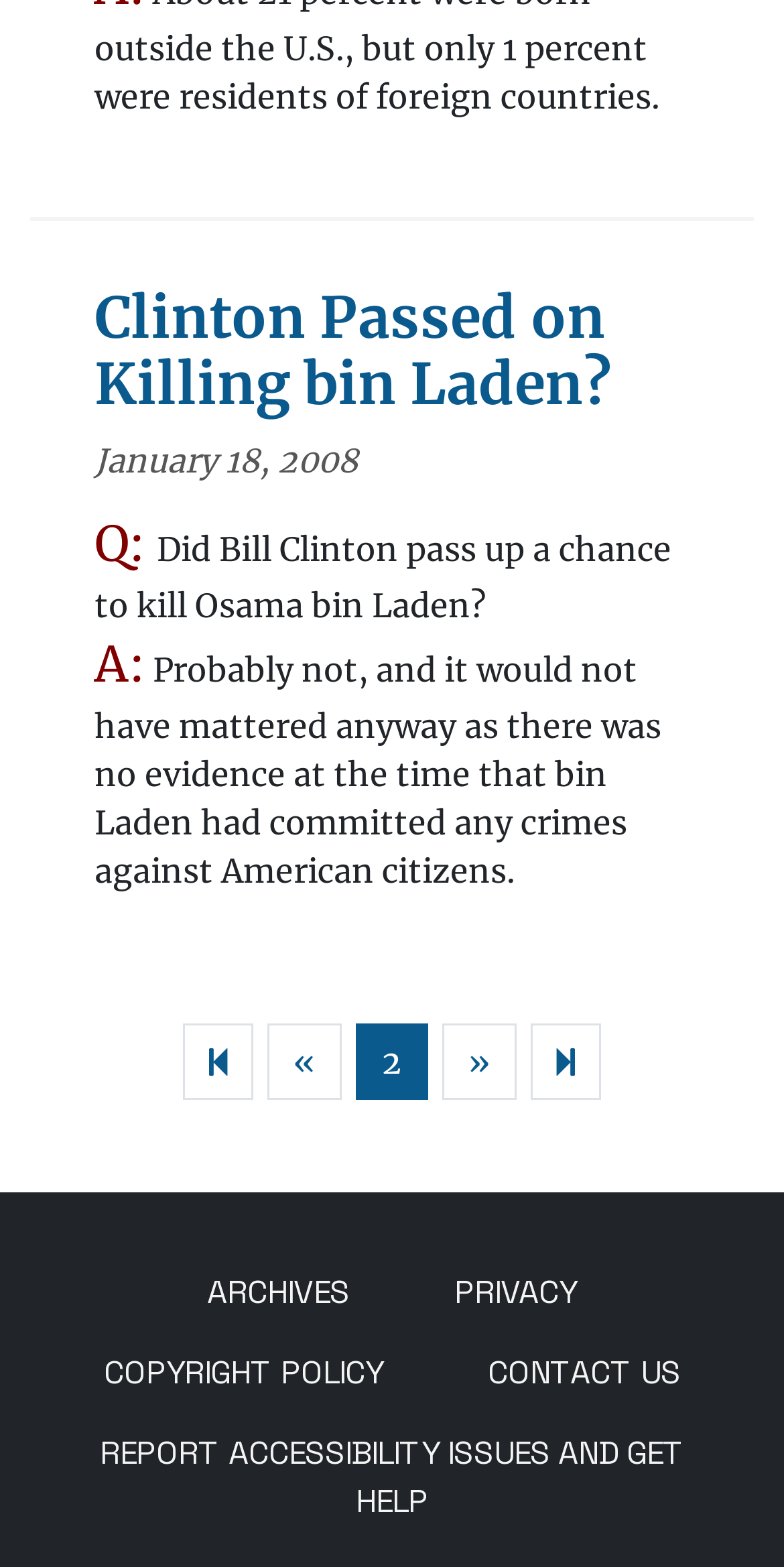Please determine the bounding box coordinates of the area that needs to be clicked to complete this task: 'Go to the previous page'. The coordinates must be four float numbers between 0 and 1, formatted as [left, top, right, bottom].

[0.374, 0.665, 0.403, 0.69]